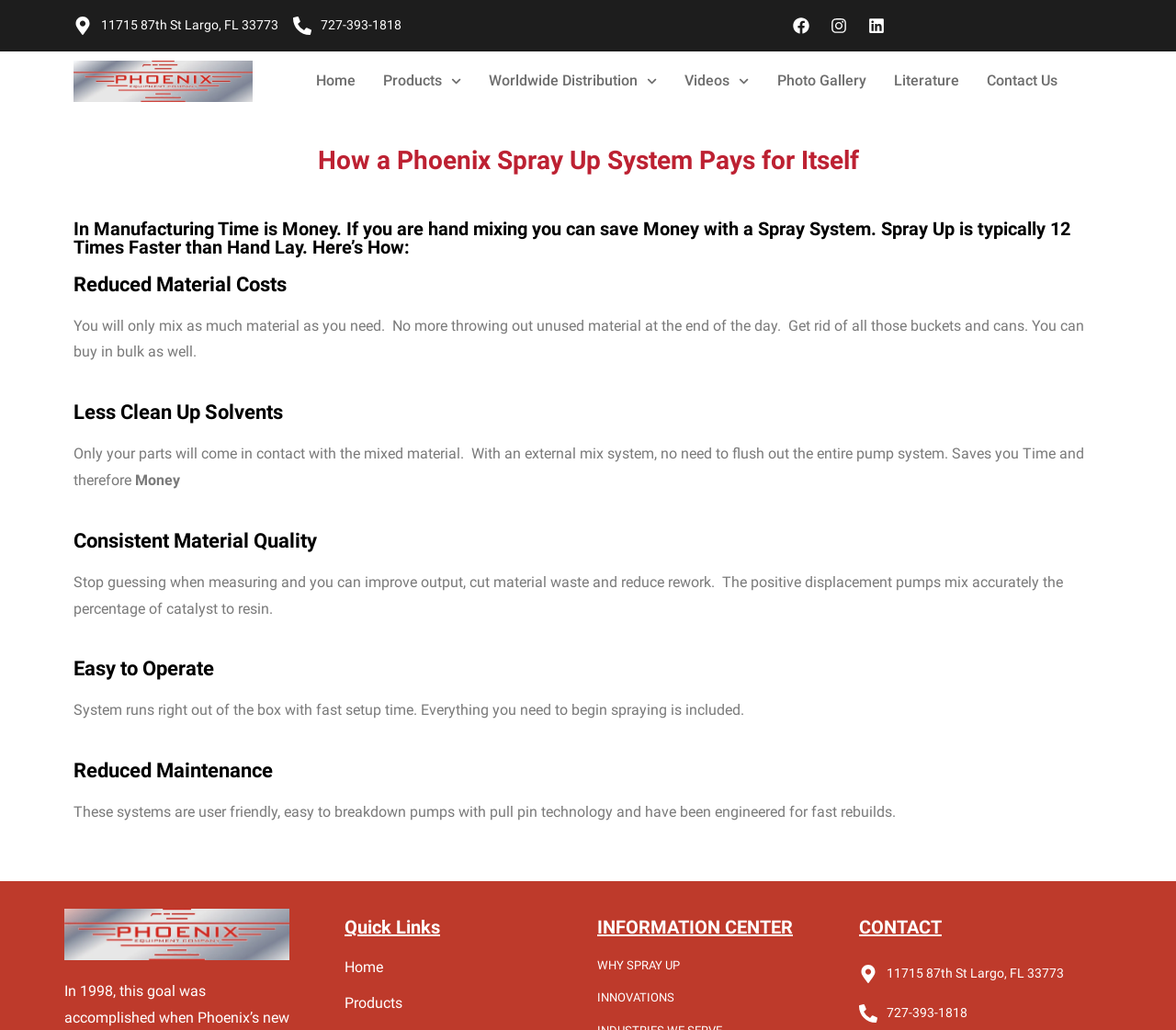Give a one-word or phrase response to the following question: What social media platforms does Phoenix Equipment have a presence on?

Facebook, Instagram, Linkedin